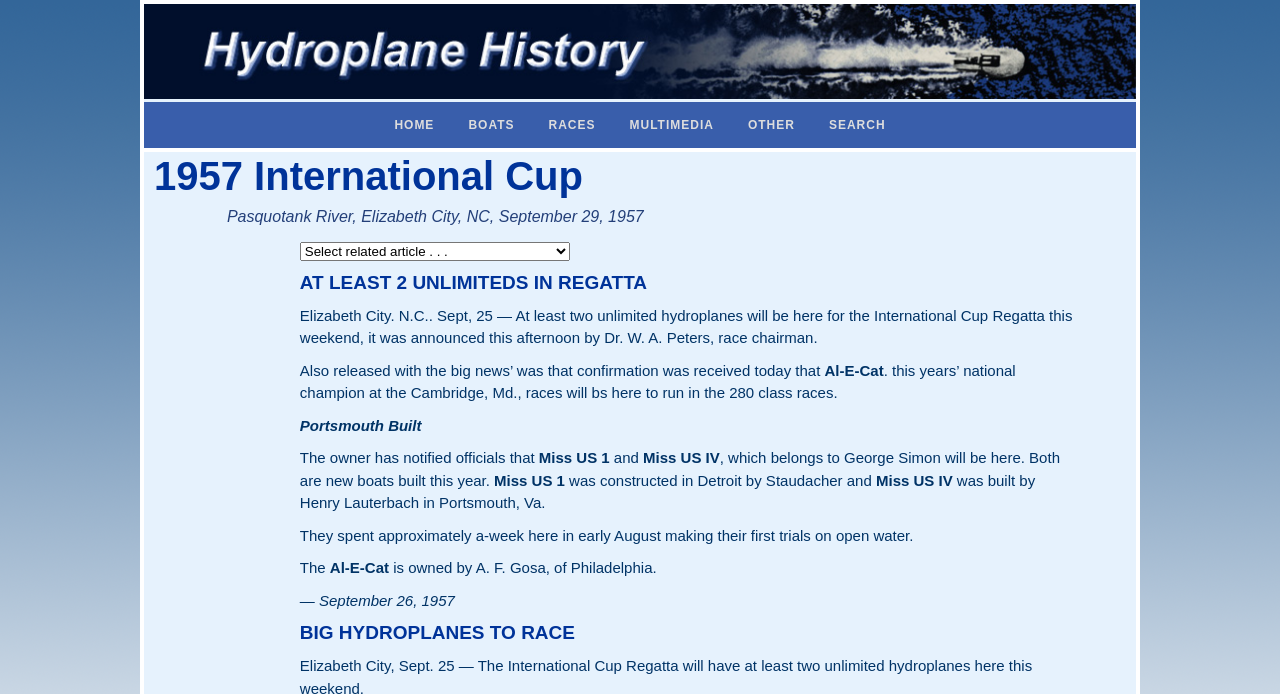How many unlimited hydroplanes will be in the regatta?
Give a detailed explanation using the information visible in the image.

I found the answer by reading the heading 'AT LEAST 2 UNLIMITEDS IN REGATTA' which indicates that there will be at least two unlimited hydroplanes in the regatta.